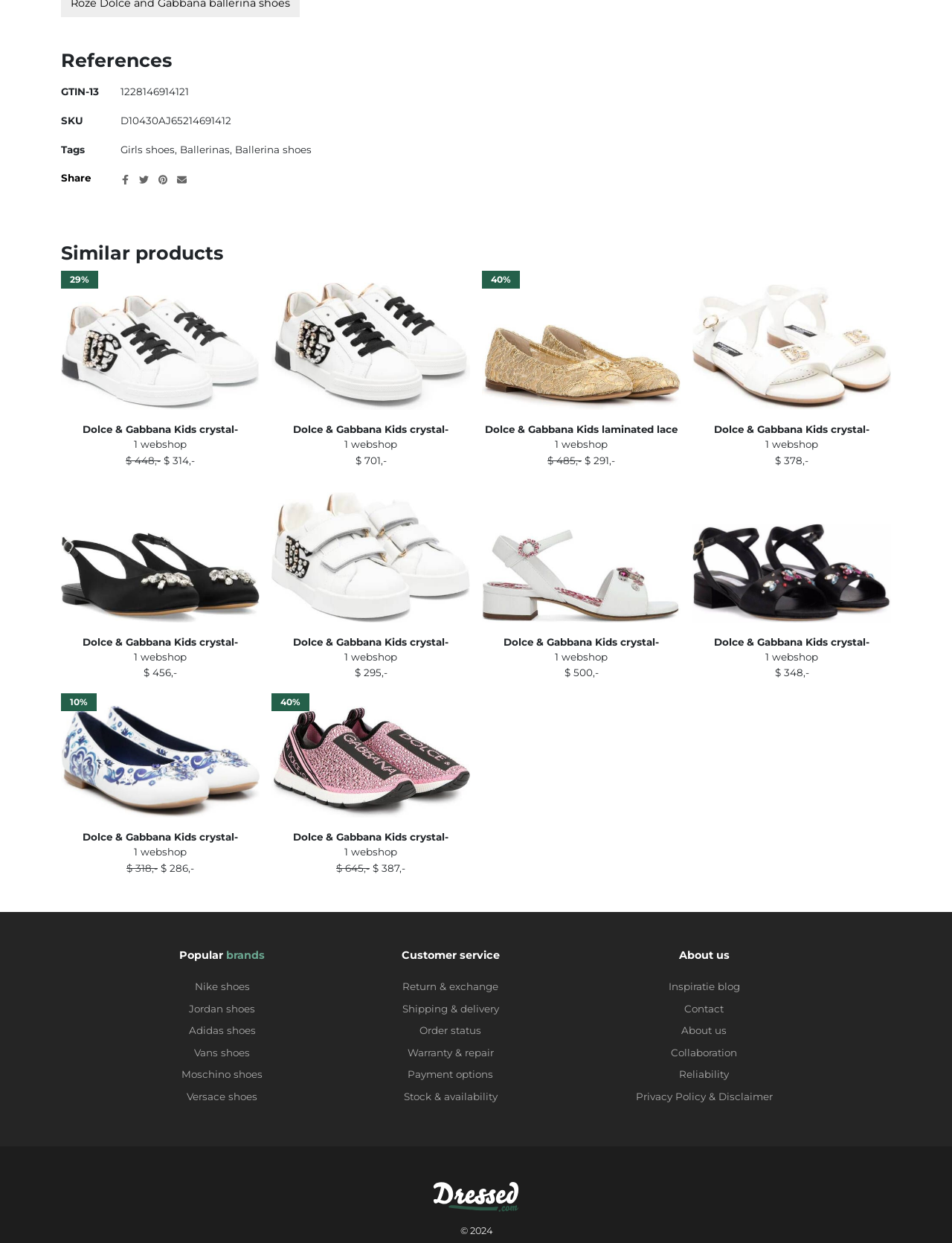Extract the bounding box for the UI element that matches this description: "Versace shoes".

[0.196, 0.877, 0.271, 0.887]